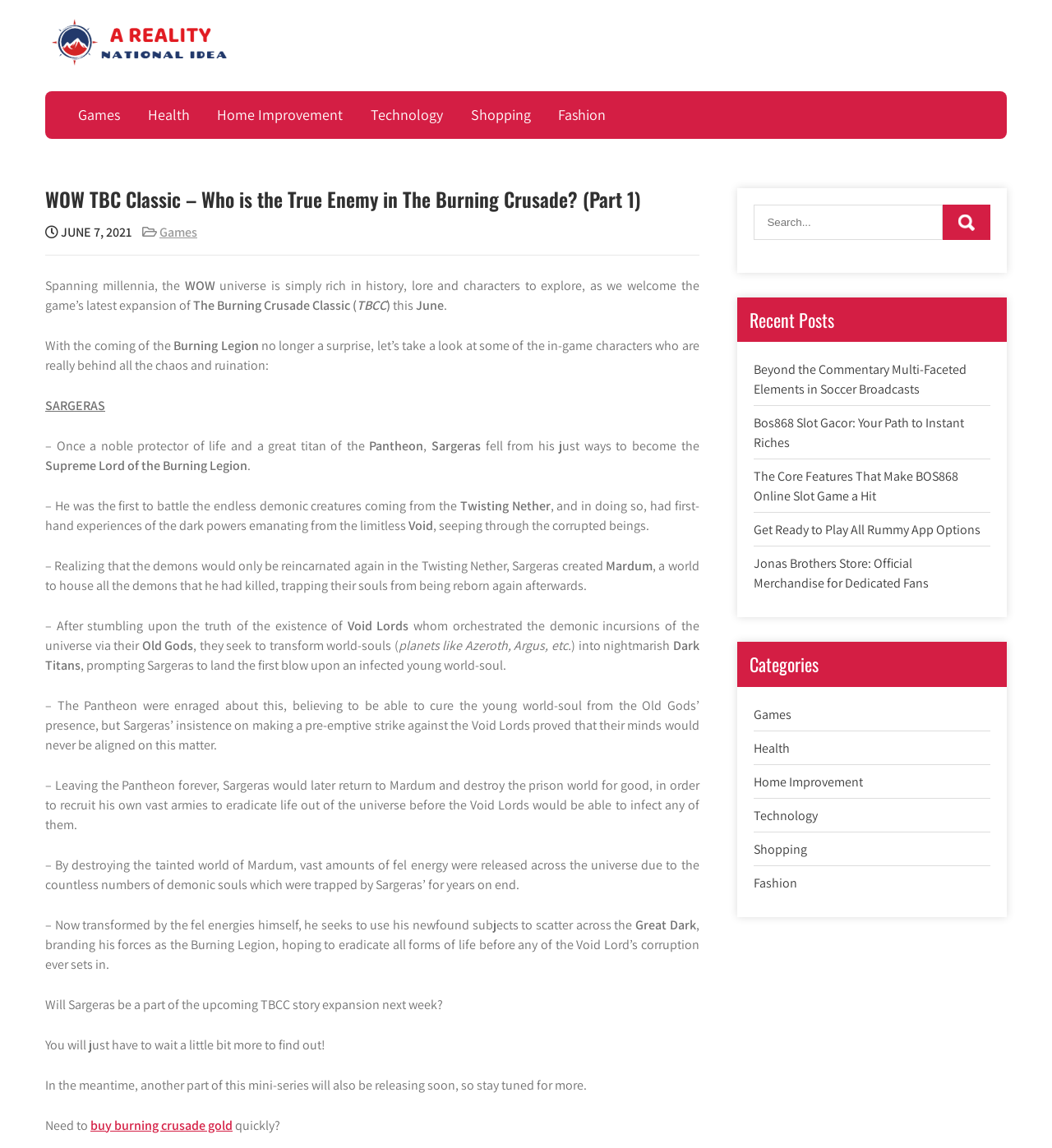What is the name of the world created by Sargeras to house demons? Using the information from the screenshot, answer with a single word or phrase.

Mardum